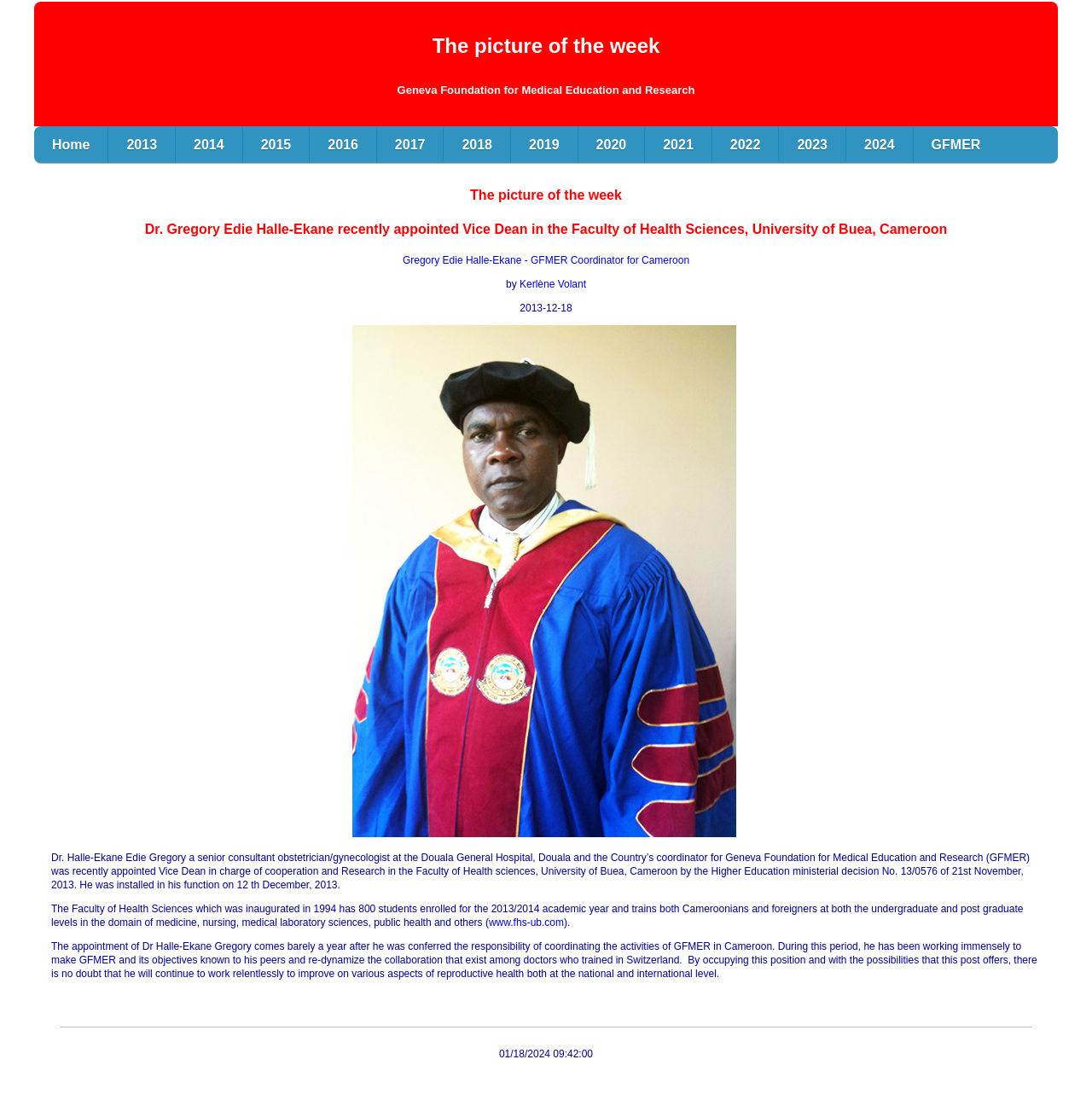Can you show the bounding box coordinates of the region to click on to complete the task described in the instruction: "Click on the 'Home' link"?

[0.031, 0.115, 0.099, 0.148]